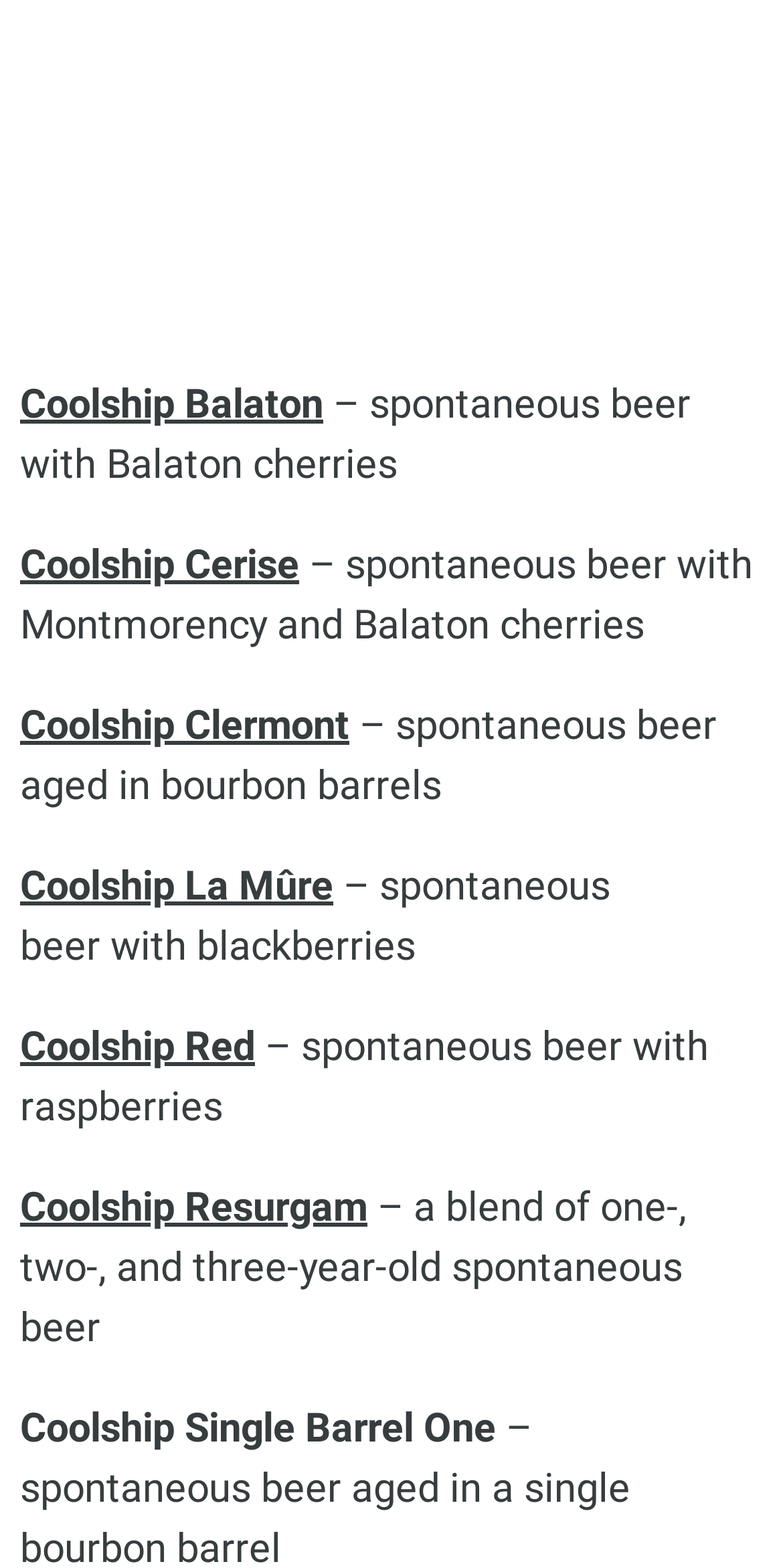Give a concise answer using one word or a phrase to the following question:
What is special about Coolship Resurgam?

a blend of one-, two-, and three-year-old spontaneous beer